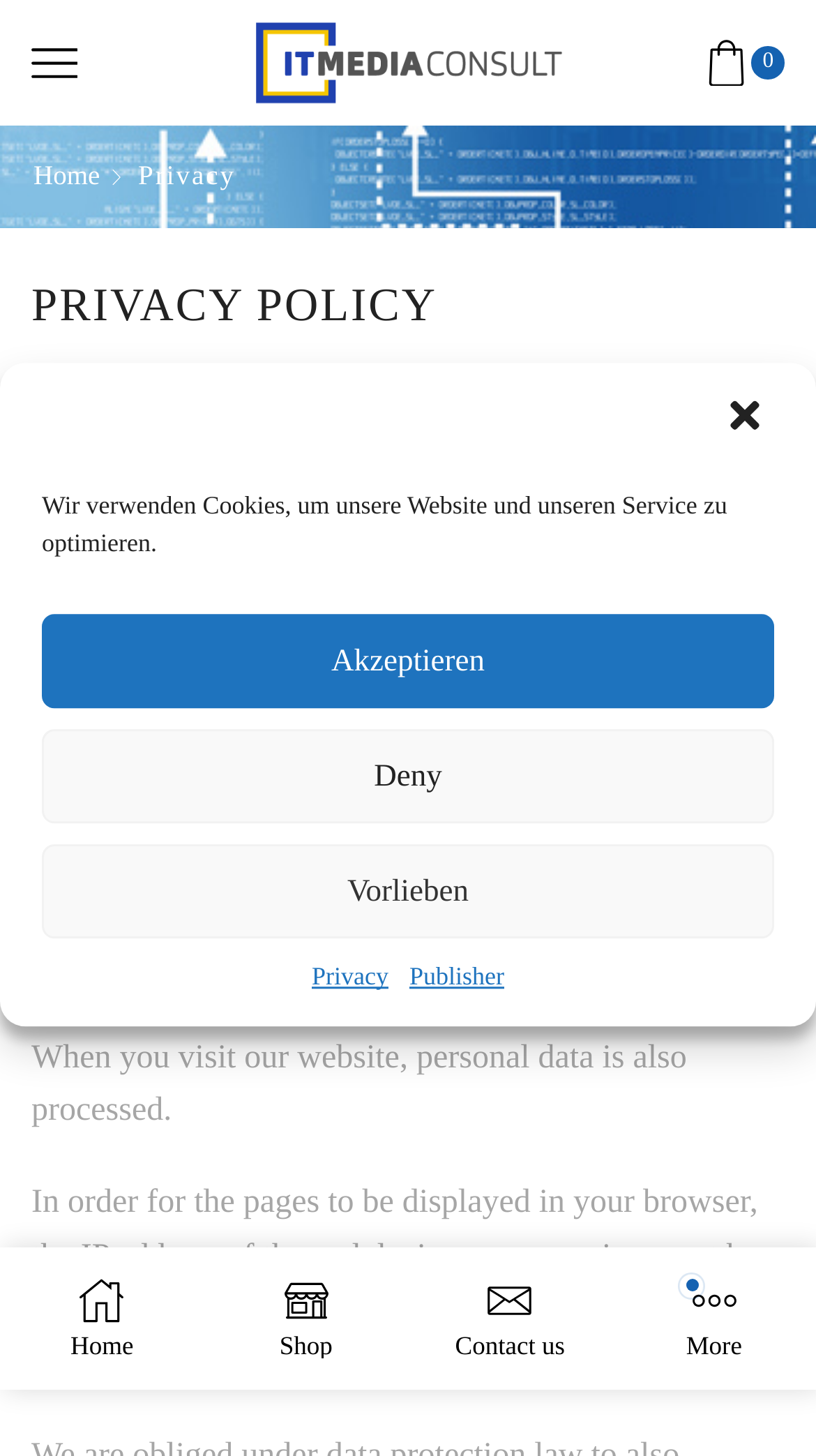Identify the bounding box coordinates of the part that should be clicked to carry out this instruction: "Click the 'Home' link".

[0.038, 0.108, 0.125, 0.134]